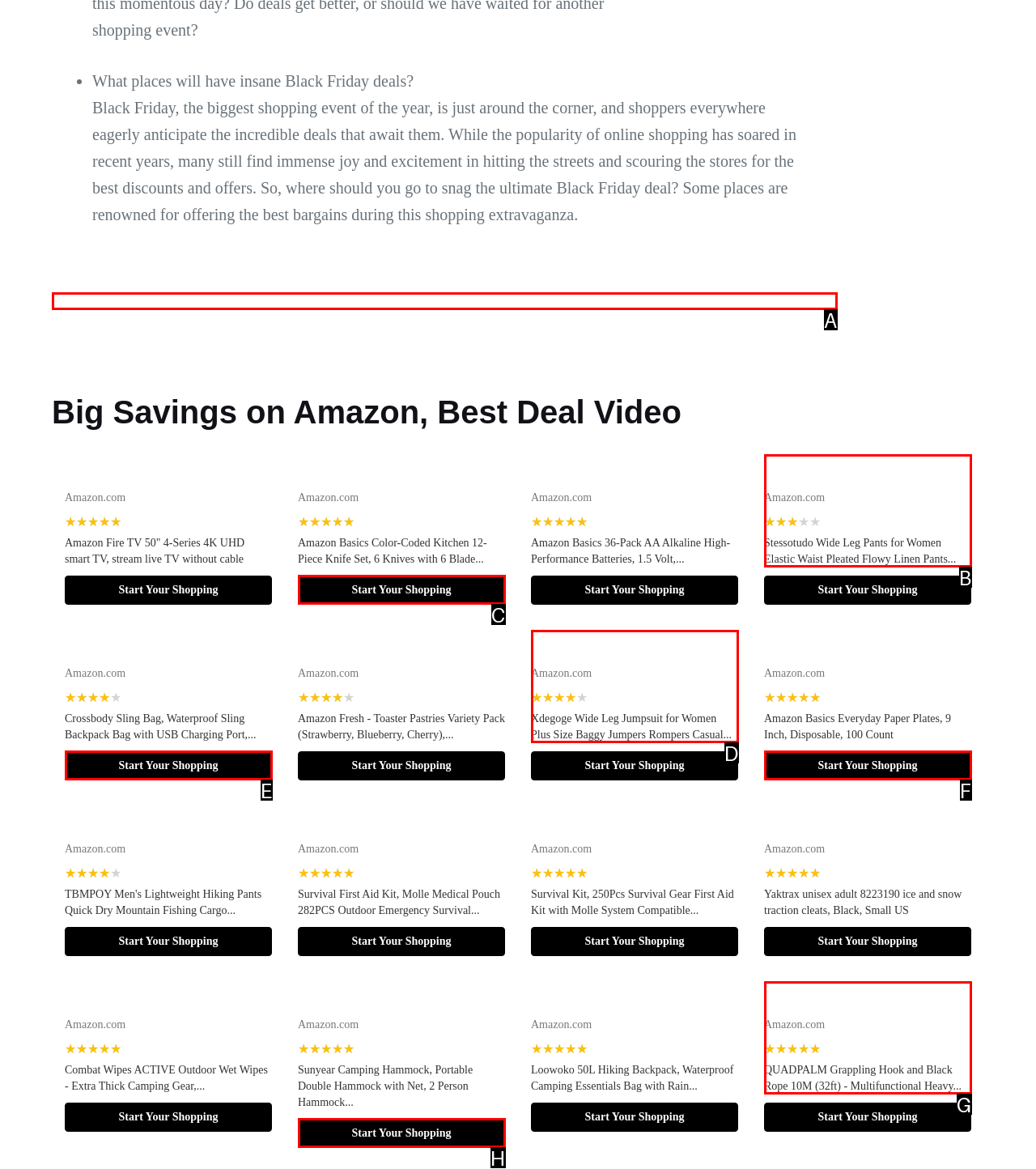Tell me which one HTML element I should click to complete the following task: Explore everyday deals through estopandshop.com Answer with the option's letter from the given choices directly.

A